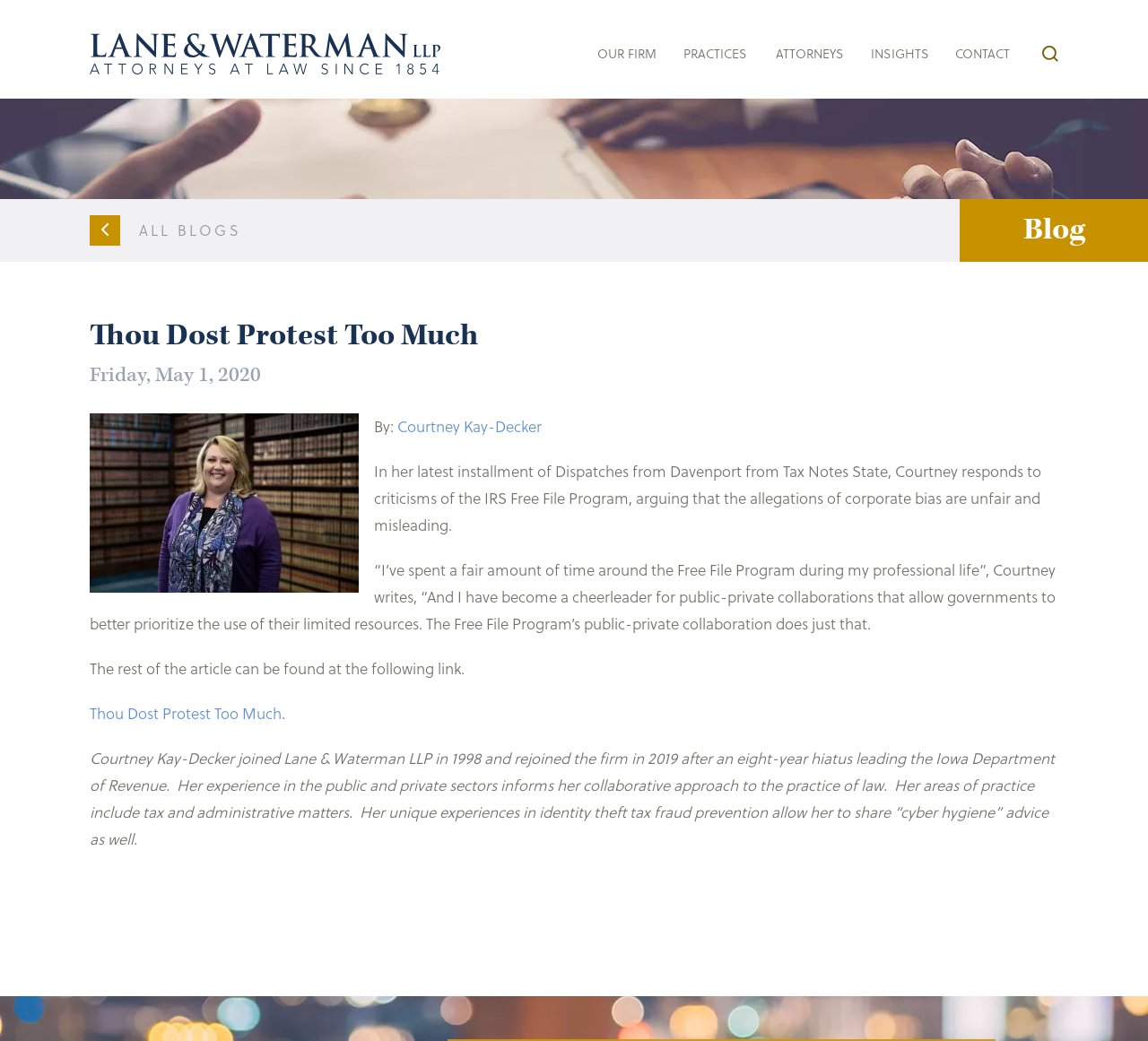Determine the bounding box coordinates of the region I should click to achieve the following instruction: "explore projects page". Ensure the bounding box coordinates are four float numbers between 0 and 1, i.e., [left, top, right, bottom].

None